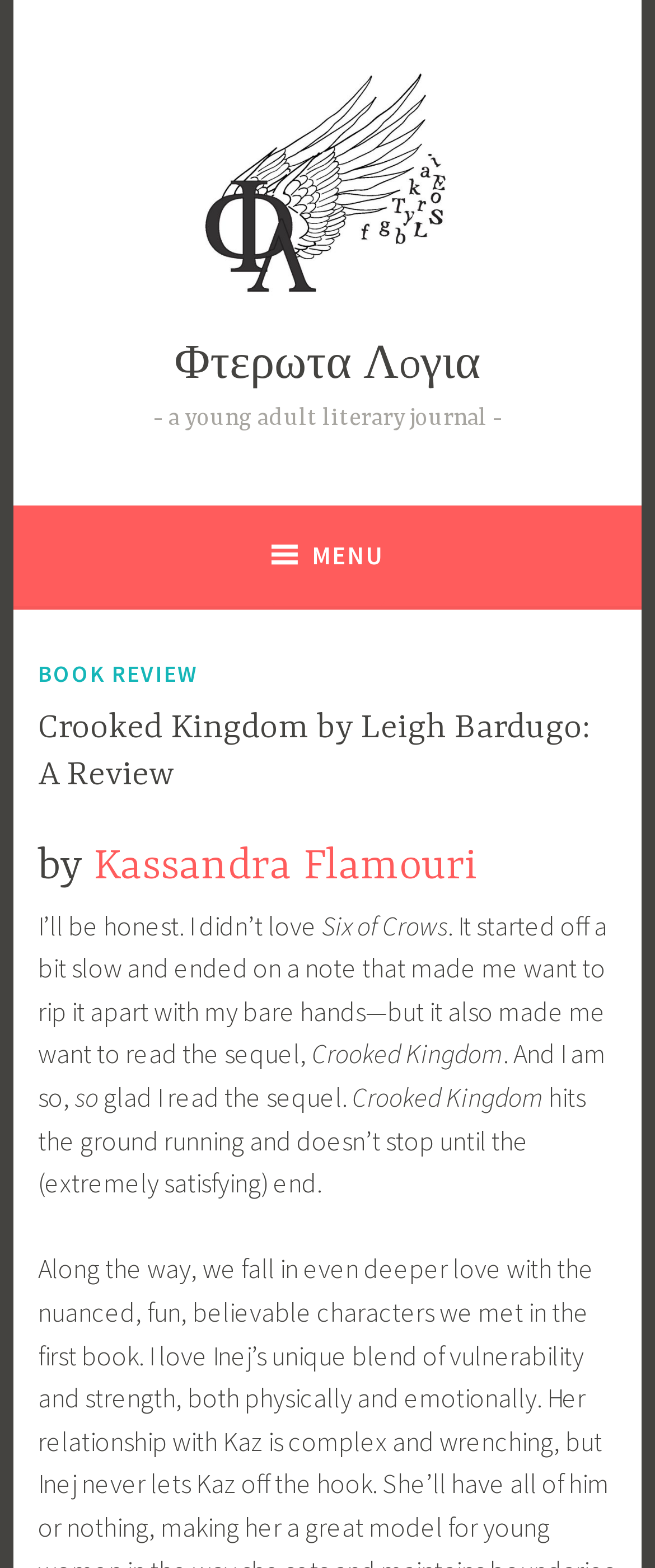Could you identify the text that serves as the heading for this webpage?

Crooked Kingdom by Leigh Bardugo: A Review